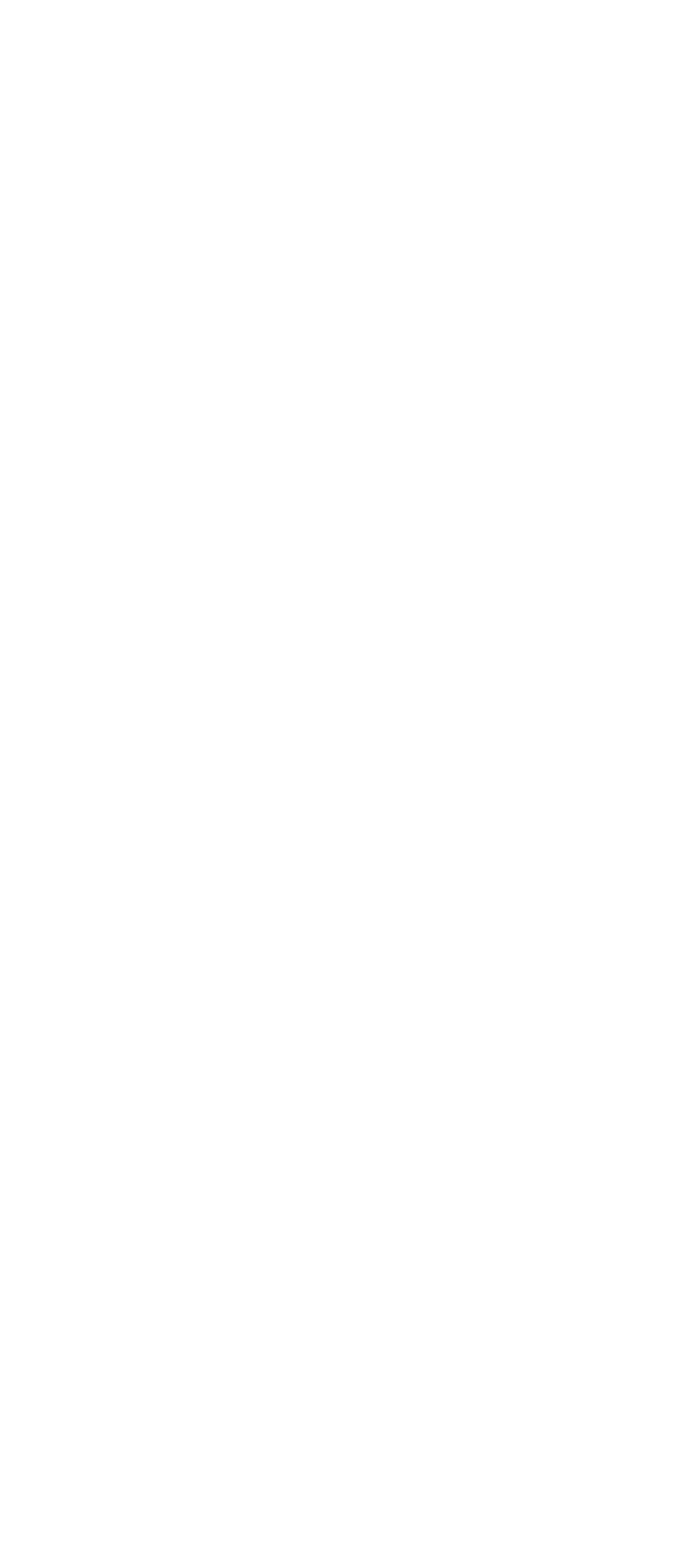Please mark the clickable region by giving the bounding box coordinates needed to complete this instruction: "Submit the form".

None